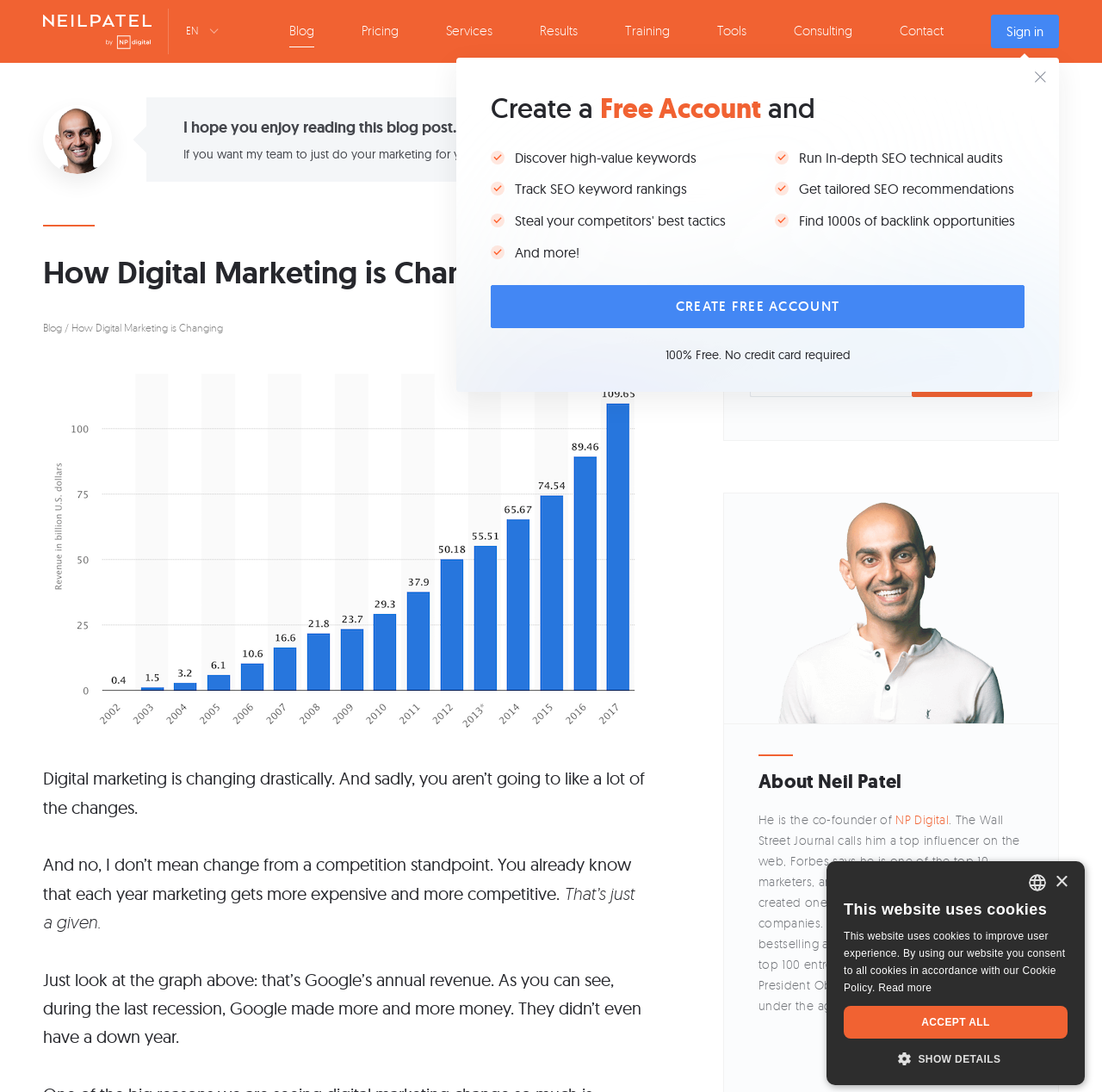Locate the bounding box coordinates of the clickable area needed to fulfill the instruction: "Click on the 'Sign in' link".

[0.899, 0.013, 0.961, 0.044]